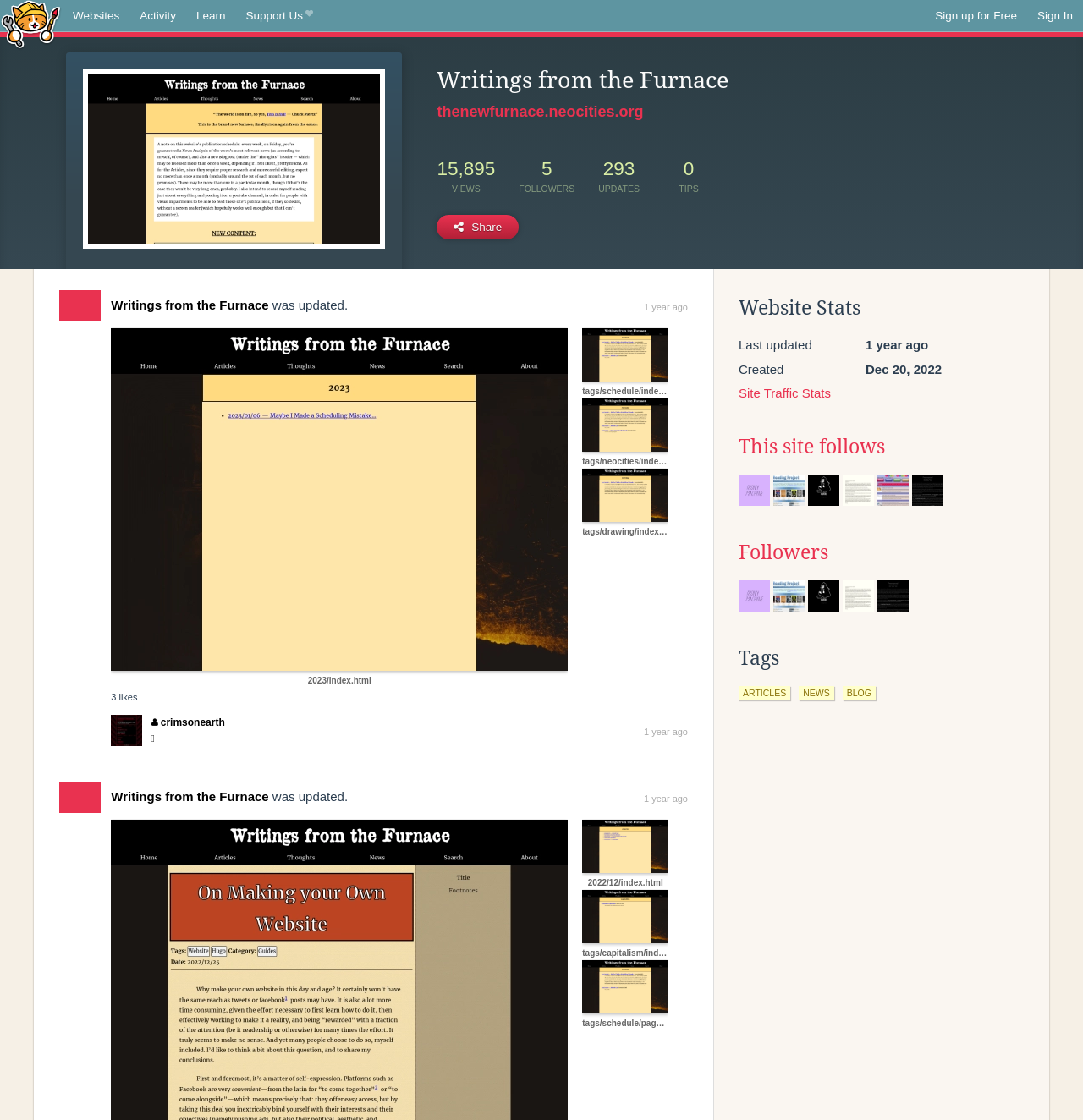Specify the bounding box coordinates of the area to click in order to follow the given instruction: "Sign up for Free."

[0.854, 0.0, 0.948, 0.028]